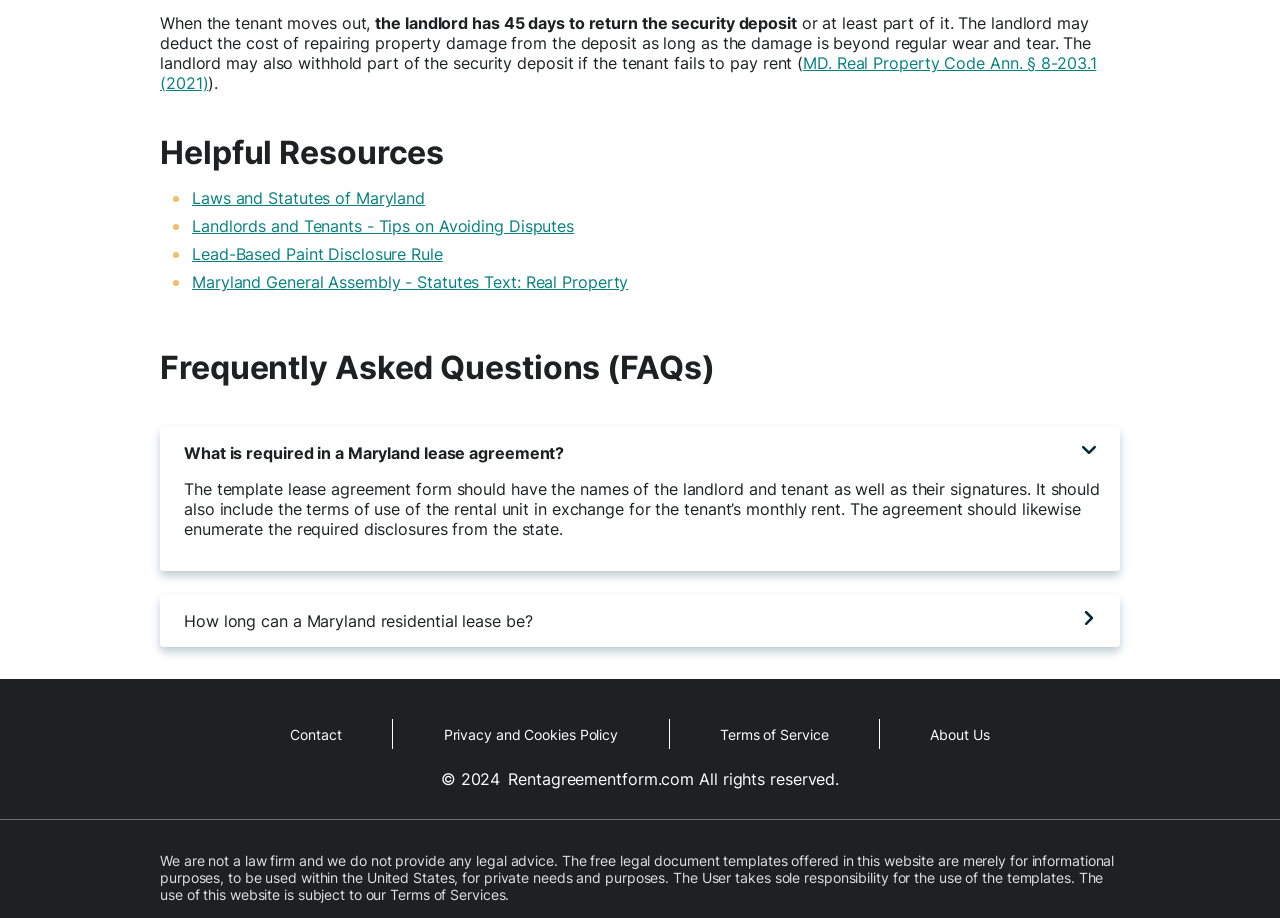Provide a single word or phrase answer to the question: 
What is the disclaimer about the website's legal document templates?

For informational purposes only